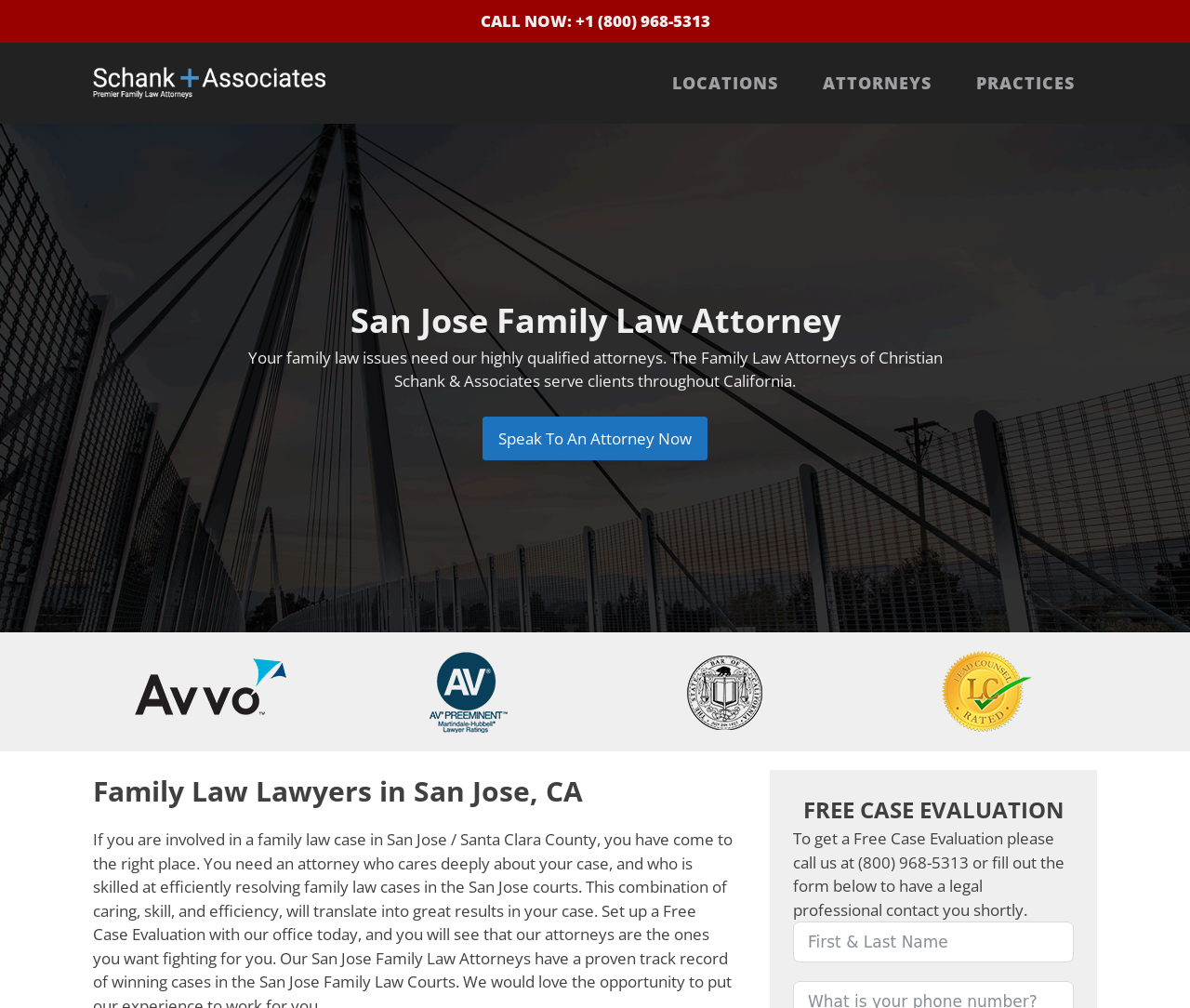Based on the description "Practices", find the bounding box of the specified UI element.

[0.802, 0.042, 0.922, 0.122]